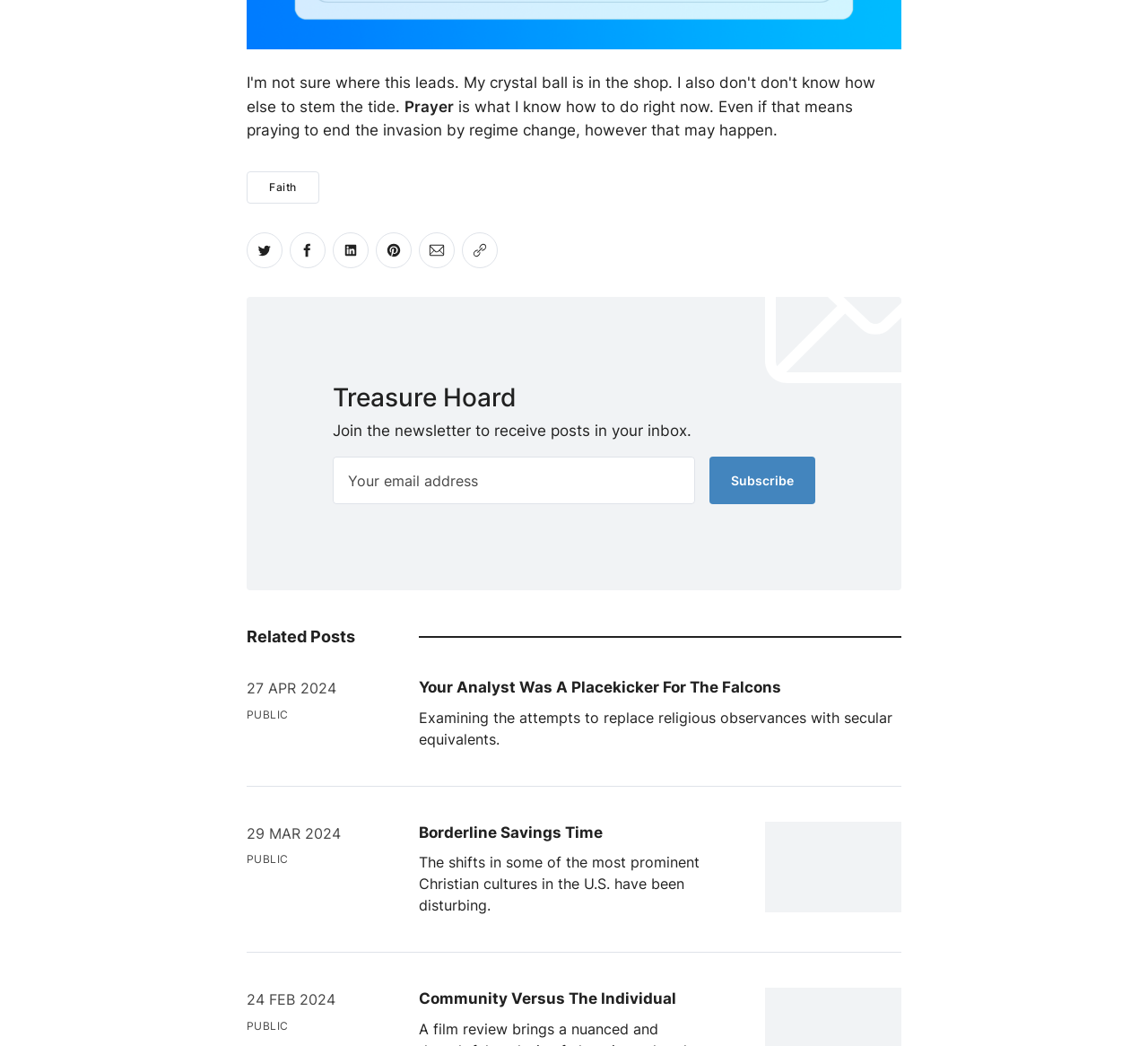Locate the bounding box coordinates of the clickable part needed for the task: "Click on HOME link".

None